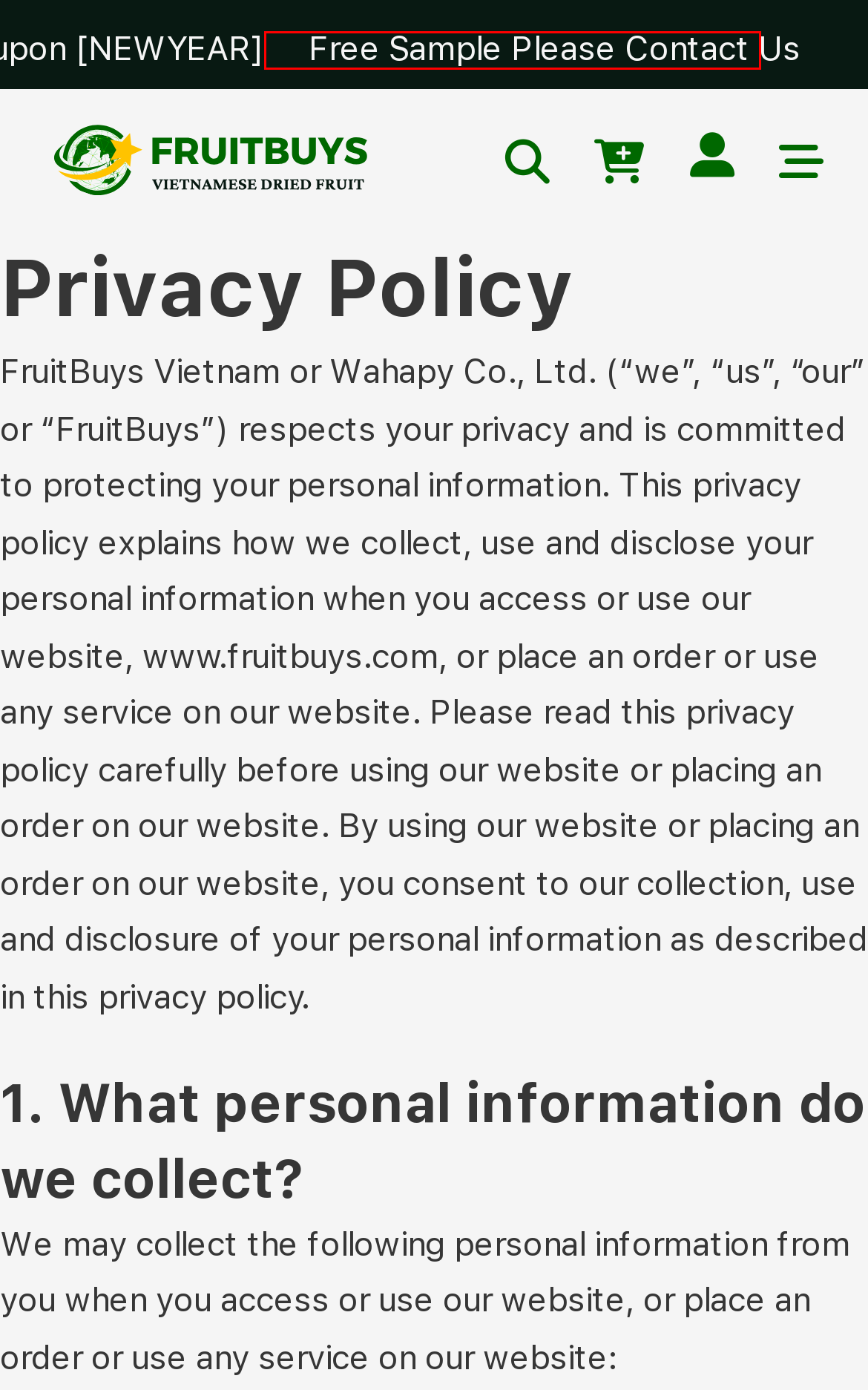You’re provided with a screenshot of a webpage that has a red bounding box around an element. Choose the best matching webpage description for the new page after clicking the element in the red box. The options are:
A. FruitBuys Vietnam - Wholesale Supplier Dried Fruit & Healthy Snacks
B. Cookies Policy - FruitBuys Vietnam
C. What fruit is taro and Is taro and purple yam the same?
D. Strawberries - FruitBuys Vietnam
E. Premium Freeze Dried Durian Healthy Snacks FruitBuys Vietnam
F. Enjoy Healthy and Delicious Dried Fruit Snacks at FruitBuys
G. Contact Us - FruitBuys Vietnam
H. Dragon fruit - FruitBuys Vietnam

G